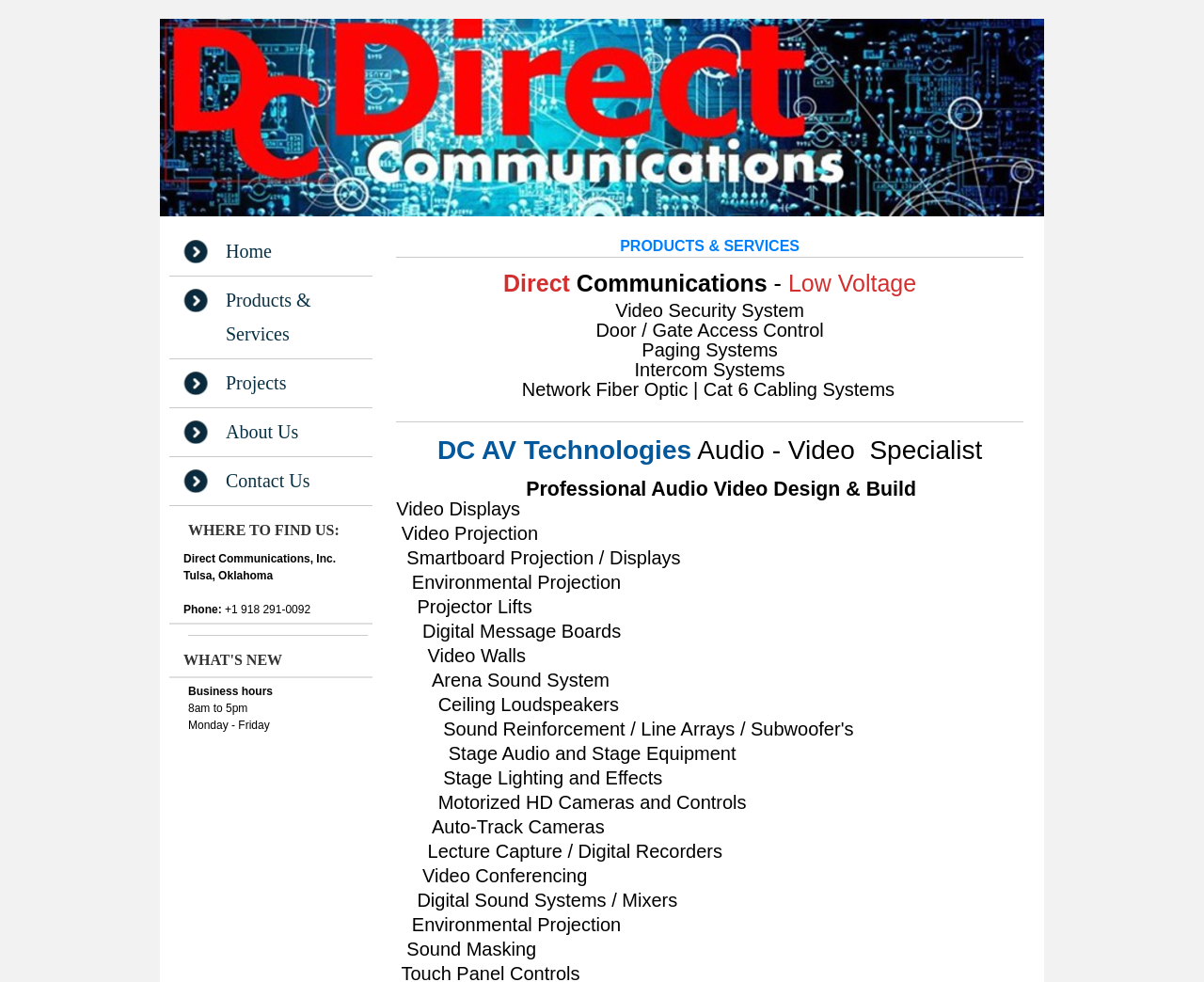What is one of the products offered by the company?
Refer to the image and provide a one-word or short phrase answer.

Video Security System